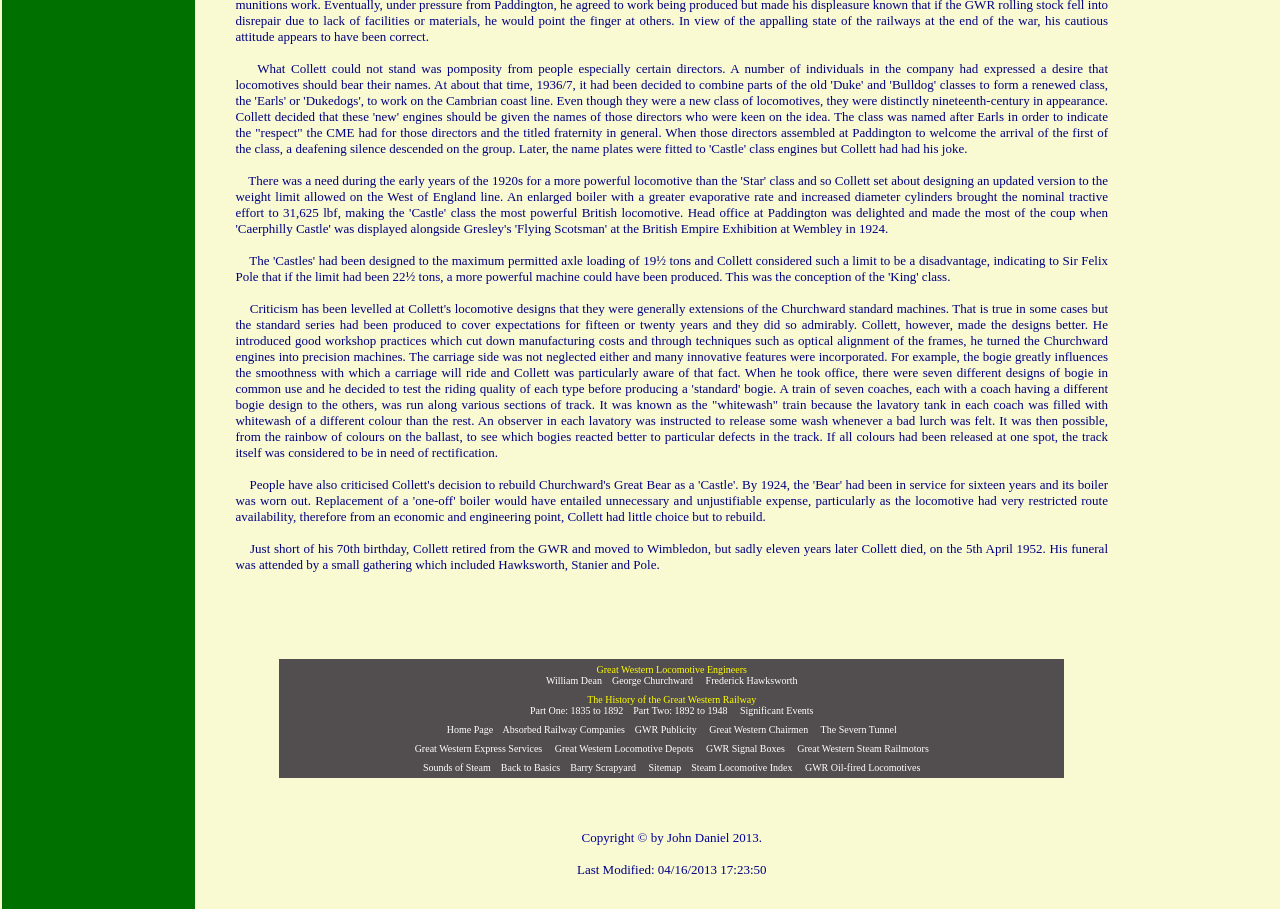Based on the element description: "Home Page", identify the bounding box coordinates for this UI element. The coordinates must be four float numbers between 0 and 1, listed as [left, top, right, bottom].

[0.349, 0.796, 0.385, 0.809]